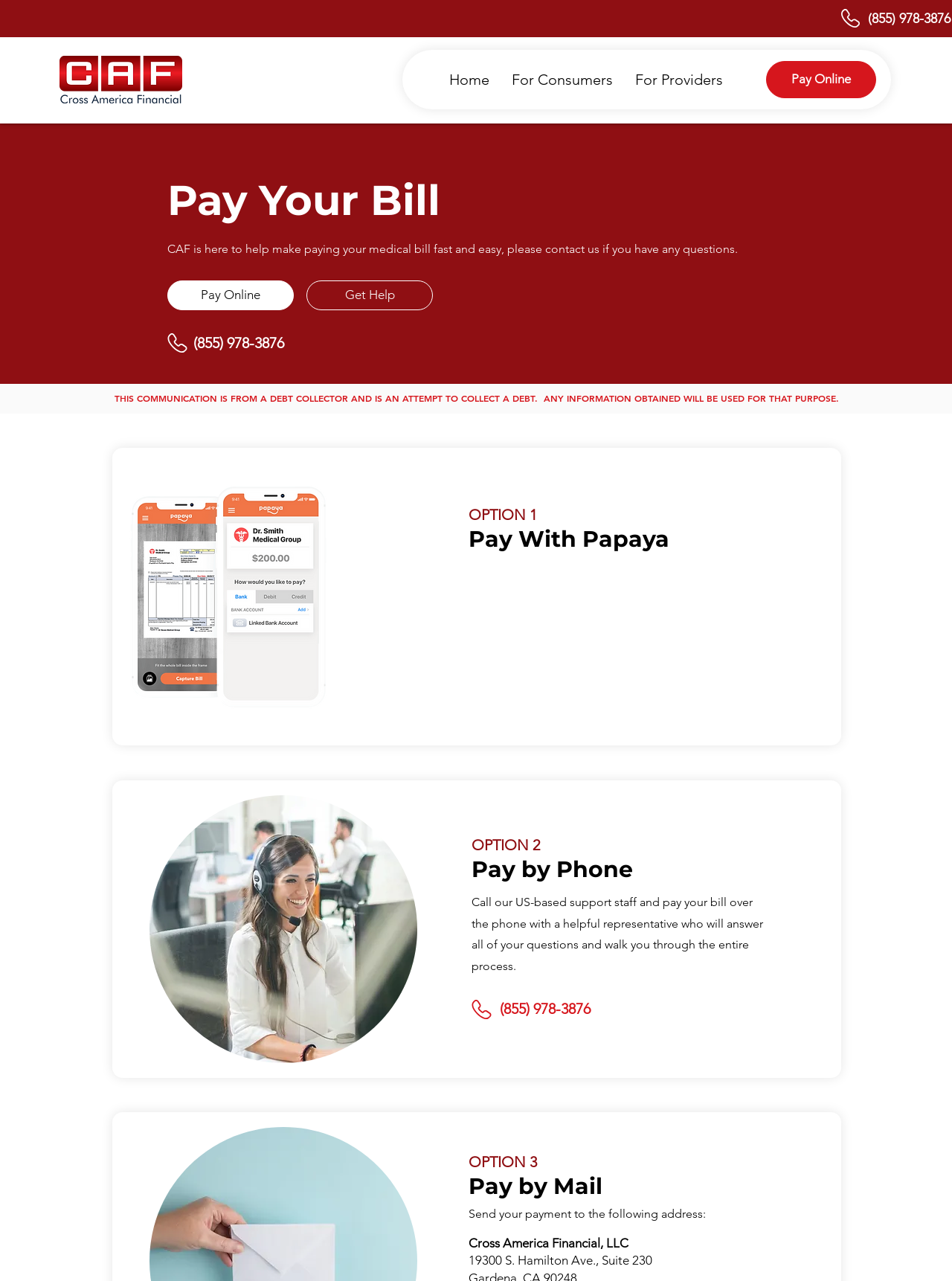Provide a one-word or short-phrase response to the question:
What is the name of the company?

Cross America Financial